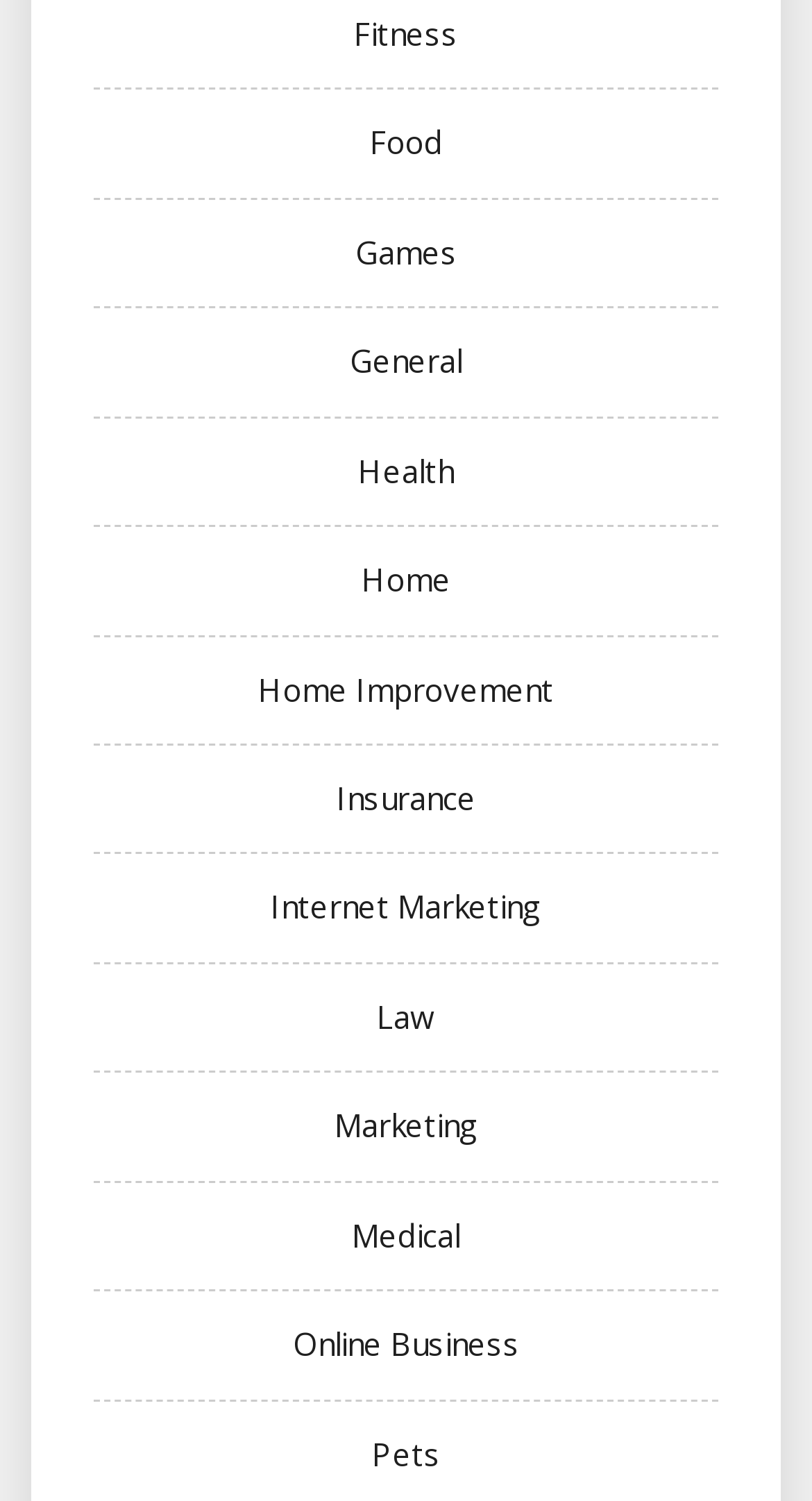Find the bounding box coordinates for the element described here: "Online Business".

[0.36, 0.881, 0.64, 0.909]